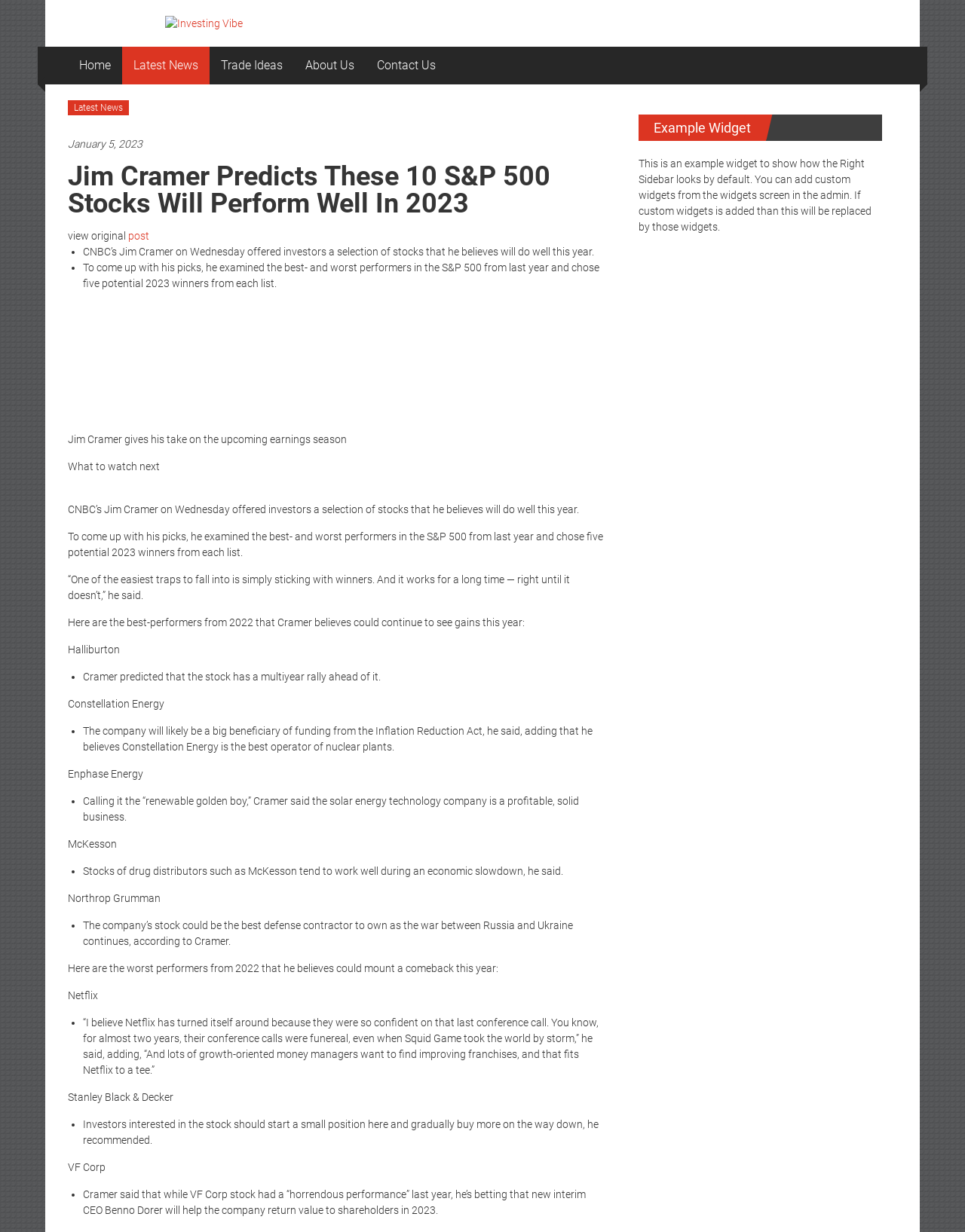Articulate a complete and detailed caption of the webpage elements.

The webpage is an article from Investing Vibe, featuring a prediction by Jim Cramer about 10 S&P 500 stocks that will perform well in 2023. At the top of the page, there is a header section with links to "Home", "Latest News", "Trade Ideas", "About Us", and "Contact Us". Below this, there is a title section with the article's title, "Jim Cramer Predicts These 10 S&P 500 Stocks Will Perform Well In 2023", and a link to "view original" and "post".

The main content of the article is divided into two sections. The first section discusses how Jim Cramer selected the stocks, examining the best and worst performers in the S&P 500 from last year and choosing five potential 2023 winners from each list. This section also includes a video titled "Jim Cramer gives his take on the upcoming earnings season".

The second section lists the 10 predicted stocks, divided into two categories: the best performers from 2022 that Cramer believes could continue to see gains this year, and the worst performers from 2022 that he believes could mount a comeback this year. Each stock is listed with a brief description of why Cramer believes it will perform well. The stocks listed include Halliburton, Constellation Energy, Enphase Energy, McKesson, Northrop Grumman, Netflix, Stanley Black & Decker, and VF Corp.

On the right side of the page, there is a sidebar with a widget titled "Example Widget" that displays a sample text.